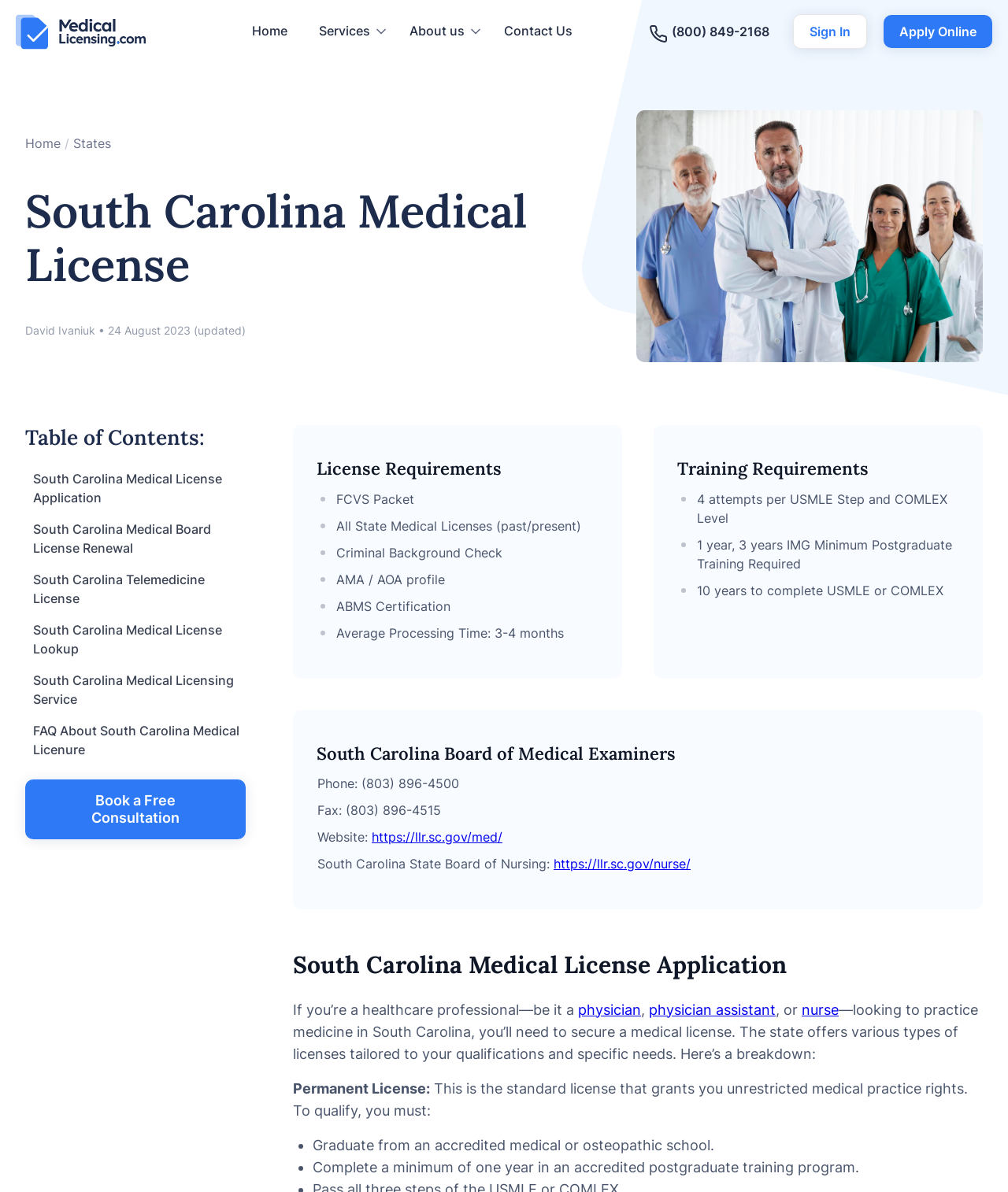What type of license grants unrestricted medical practice rights in South Carolina?
Refer to the image and provide a detailed answer to the question.

I found this information in the 'South Carolina Medical License Application' section, where it is stated that a 'Permanent License' is the standard license that grants unrestricted medical practice rights.